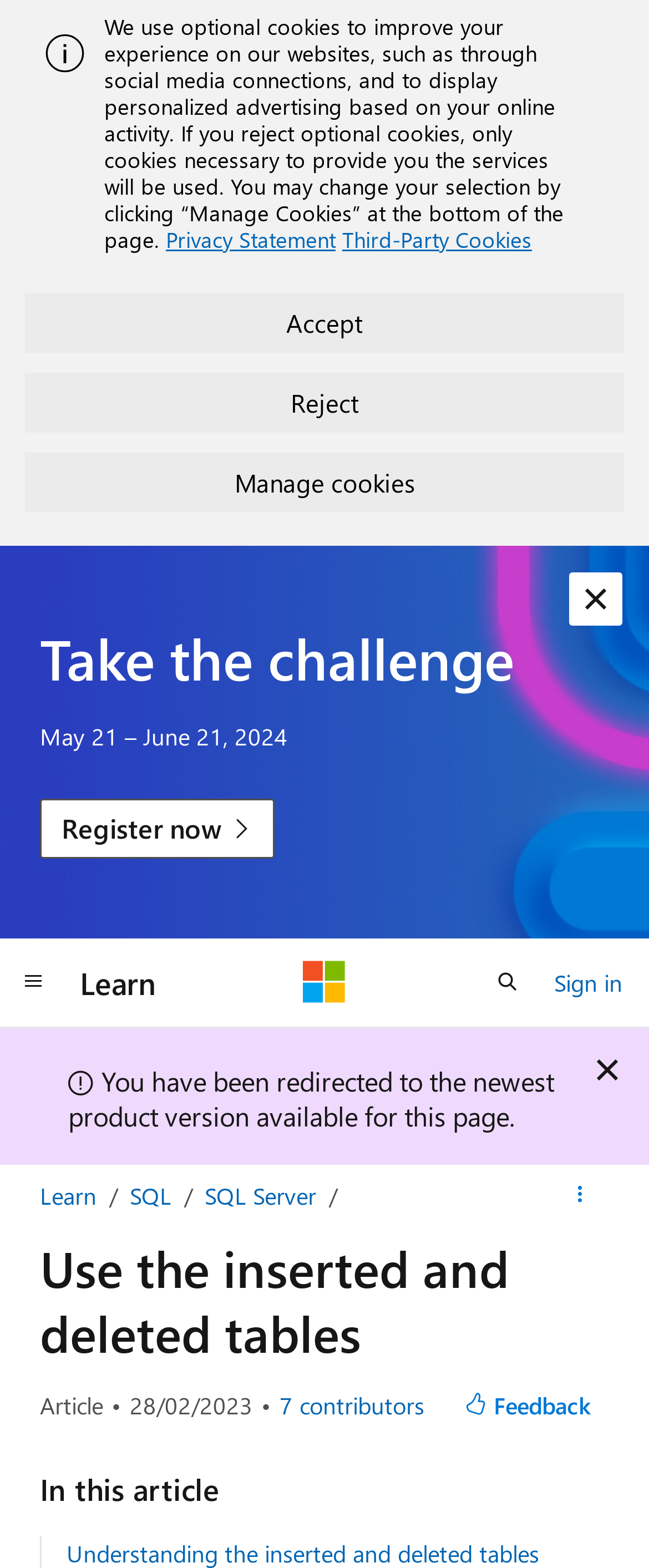What is the type of content on this page?
Using the information from the image, give a concise answer in one word or a short phrase.

Article